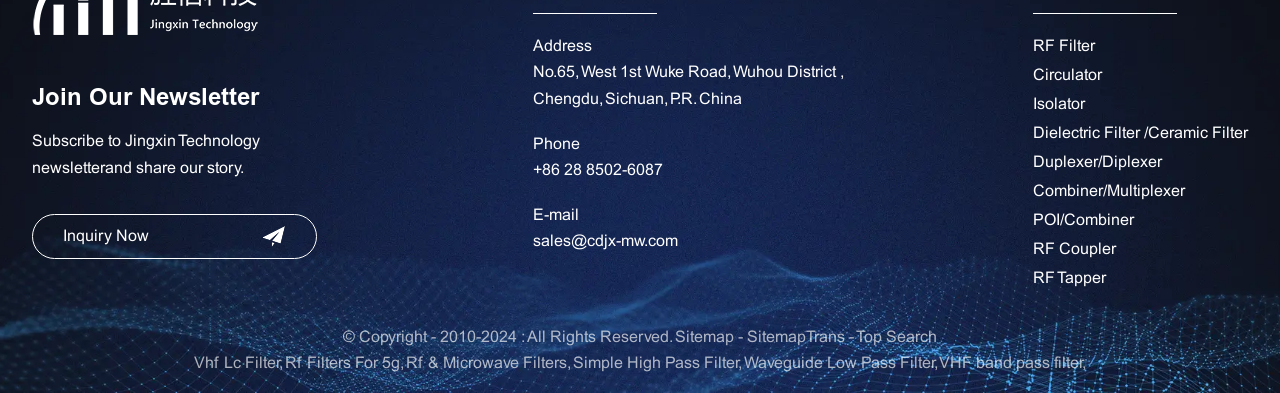Using the provided element description: "Top Search", determine the bounding box coordinates of the corresponding UI element in the screenshot.

[0.669, 0.839, 0.732, 0.877]